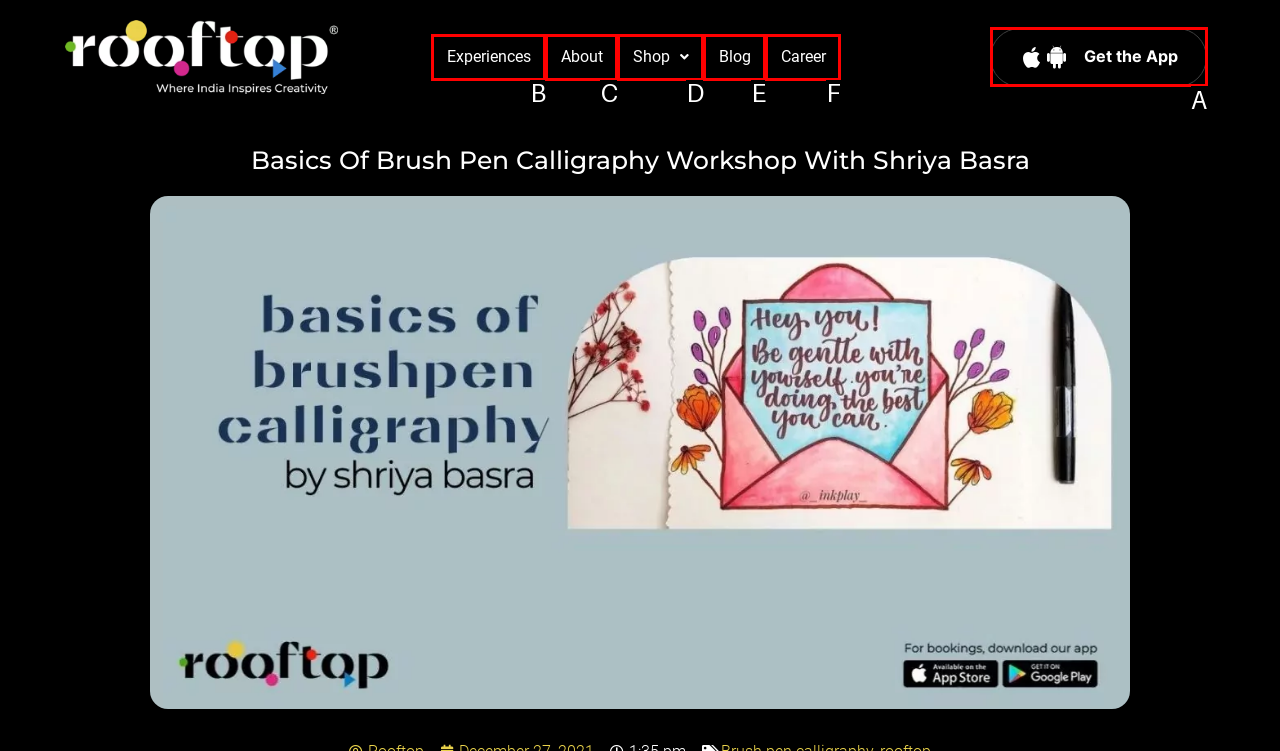Identify the matching UI element based on the description: Commercial Carpet Cleaning
Reply with the letter from the available choices.

None